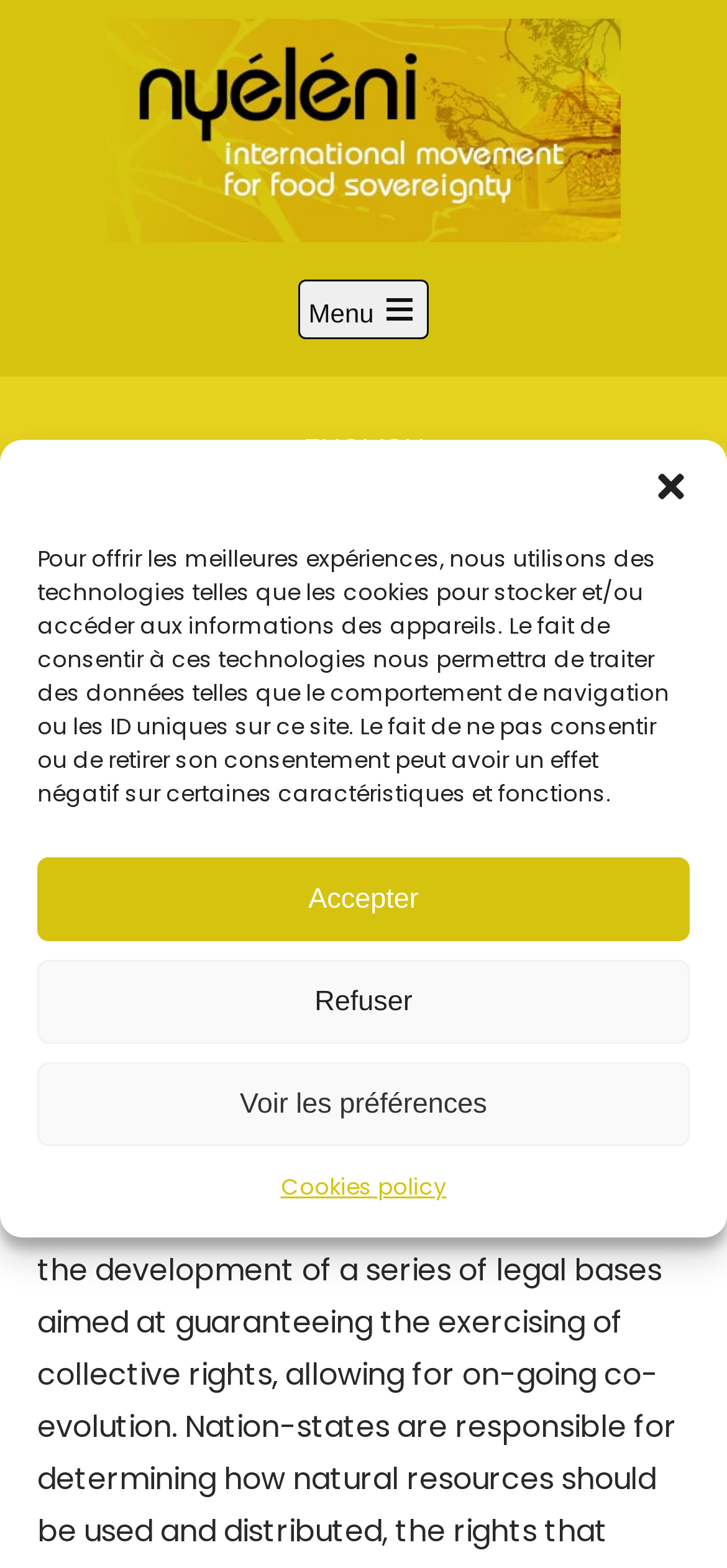Please identify the bounding box coordinates of the area I need to click to accomplish the following instruction: "Search".

[0.764, 0.314, 0.949, 0.351]